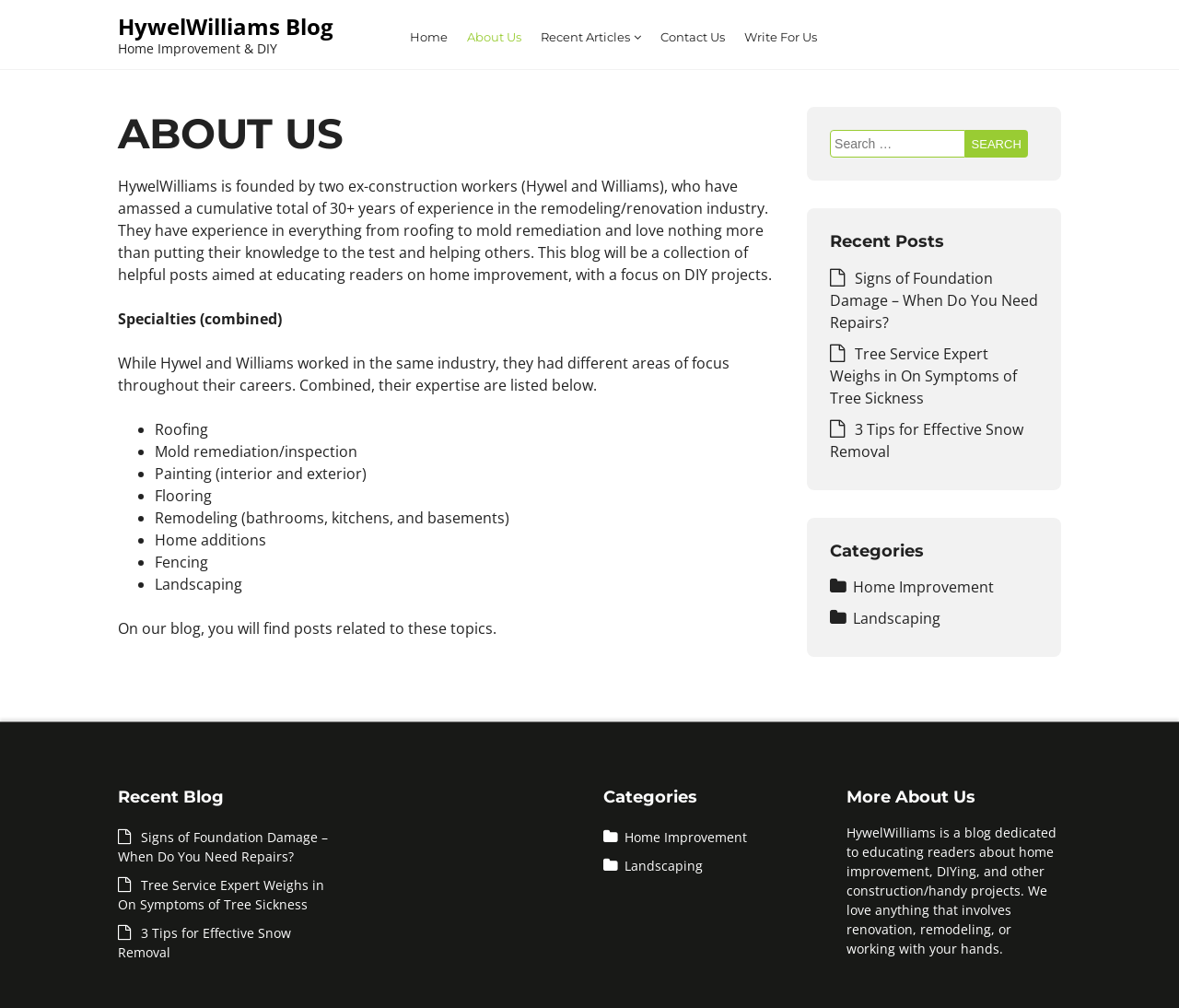Can you find the bounding box coordinates for the element that needs to be clicked to execute this instruction: "Read the 'About Us' page"? The coordinates should be given as four float numbers between 0 and 1, i.e., [left, top, right, bottom].

[0.388, 0.015, 0.45, 0.057]